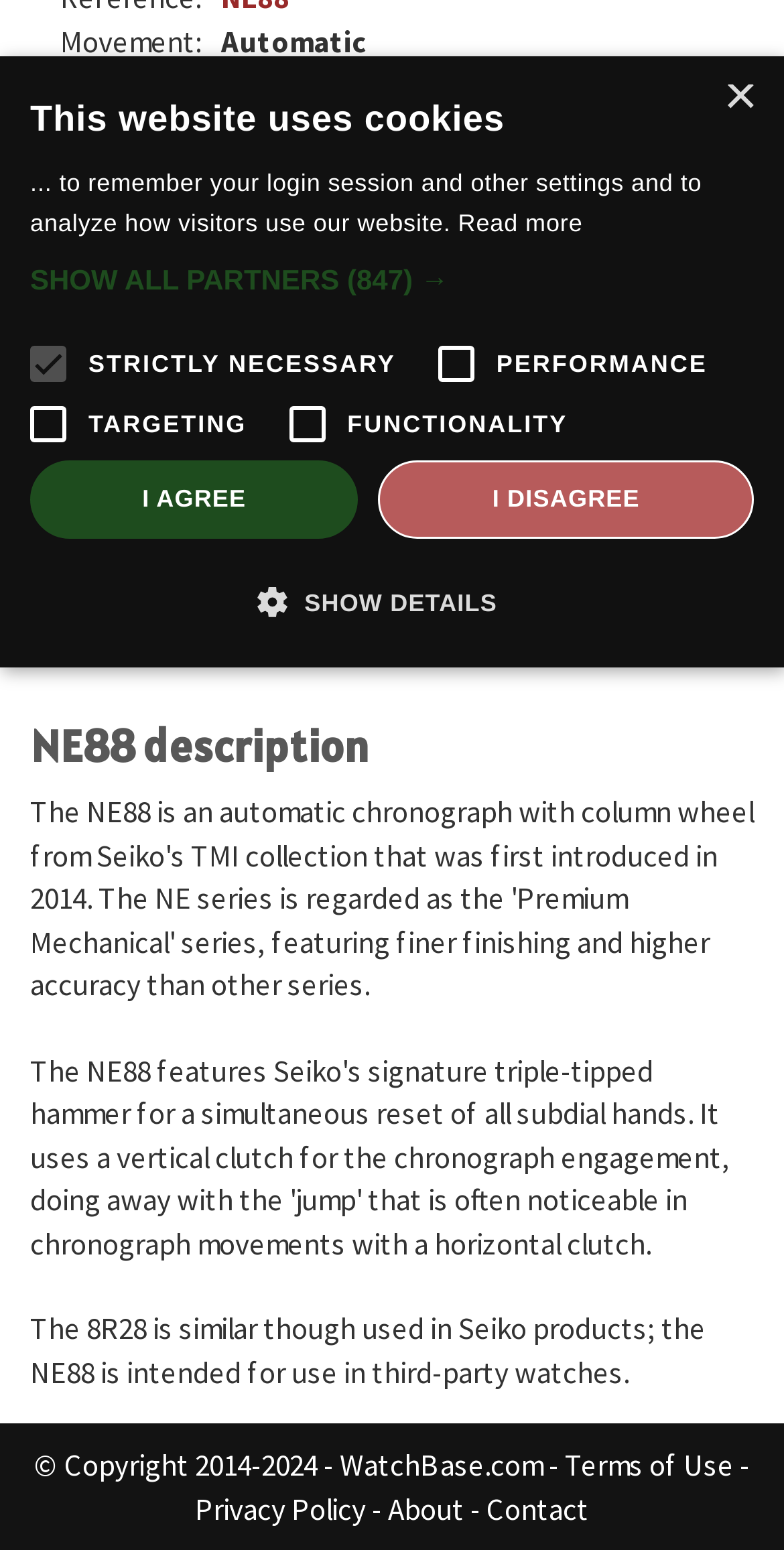Determine the bounding box coordinates for the UI element with the following description: "Terms of Use". The coordinates should be four float numbers between 0 and 1, represented as [left, top, right, bottom].

[0.721, 0.933, 0.936, 0.958]